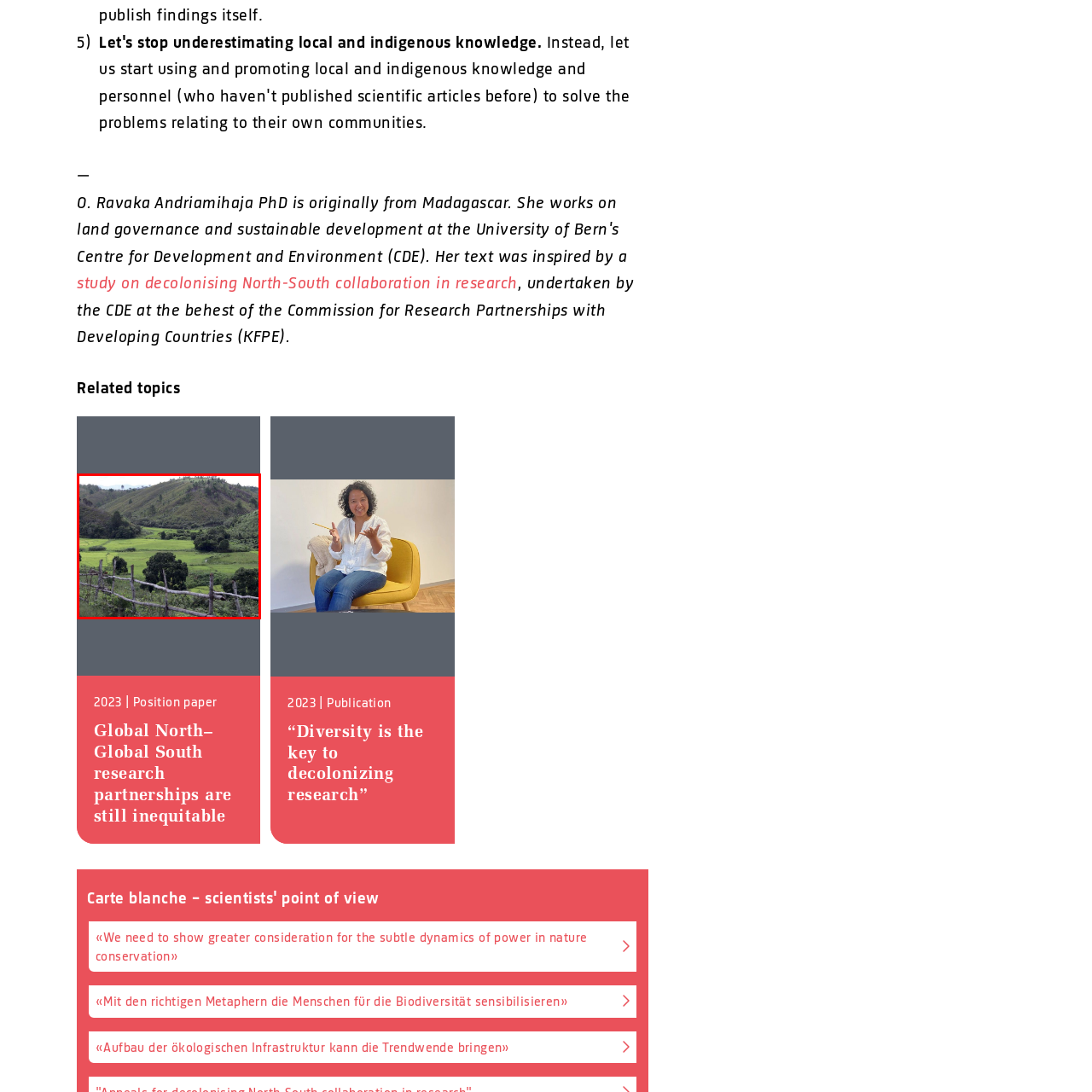What is the color of the fields?
Look closely at the image contained within the red bounding box and answer the question in detail, using the visual information present.

The caption describes the fields as having 'vibrant greenery' which contrasts with the darker shades of the forested hills in the background.